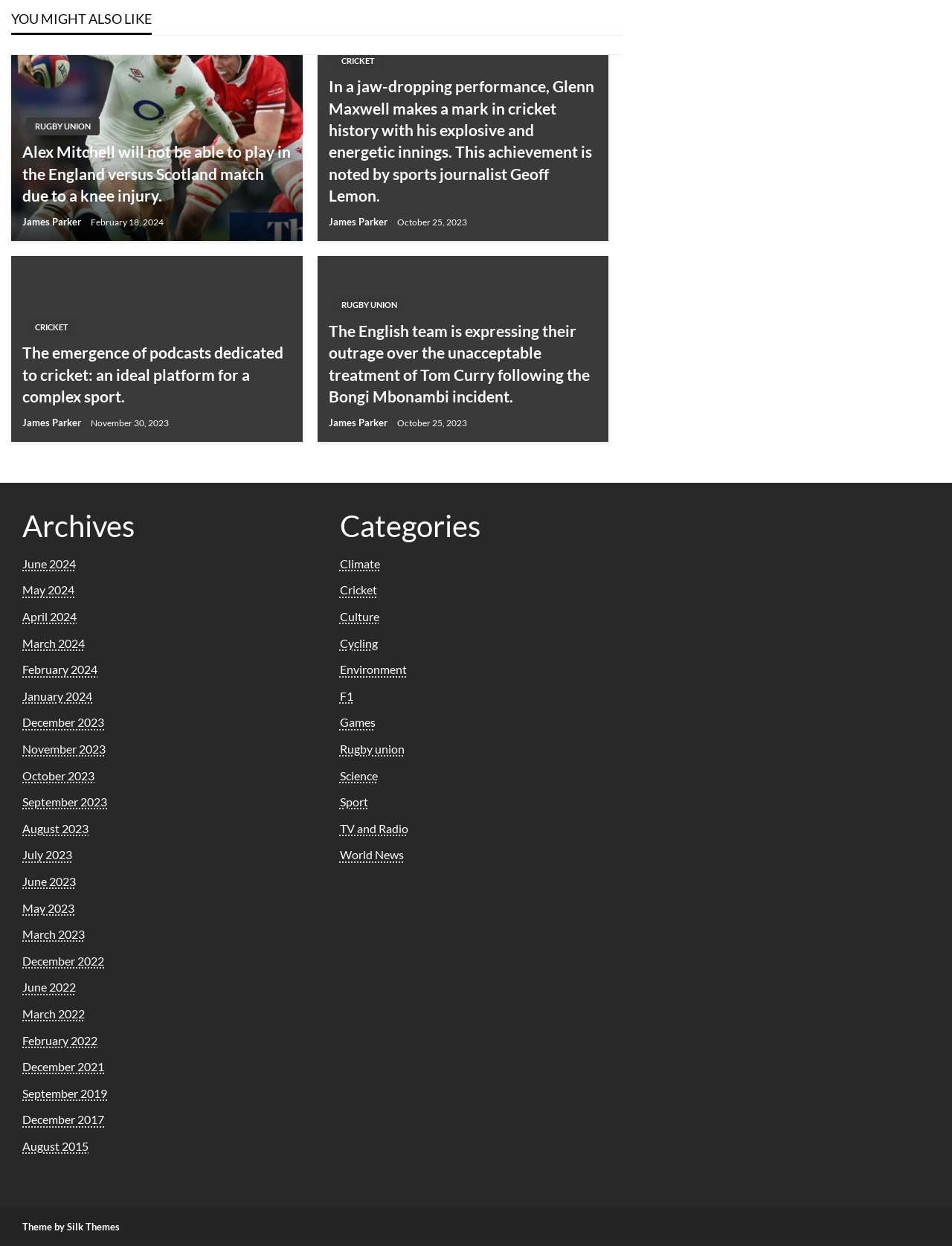What category is the article about Tom Curry's incident under?
Could you give a comprehensive explanation in response to this question?

I found the answer by looking at the article with the heading 'The English team is expressing their outrage over the unacceptable treatment of Tom Curry following the Bongi Mbonambi incident.' which is categorized under 'RUGBY UNION'.